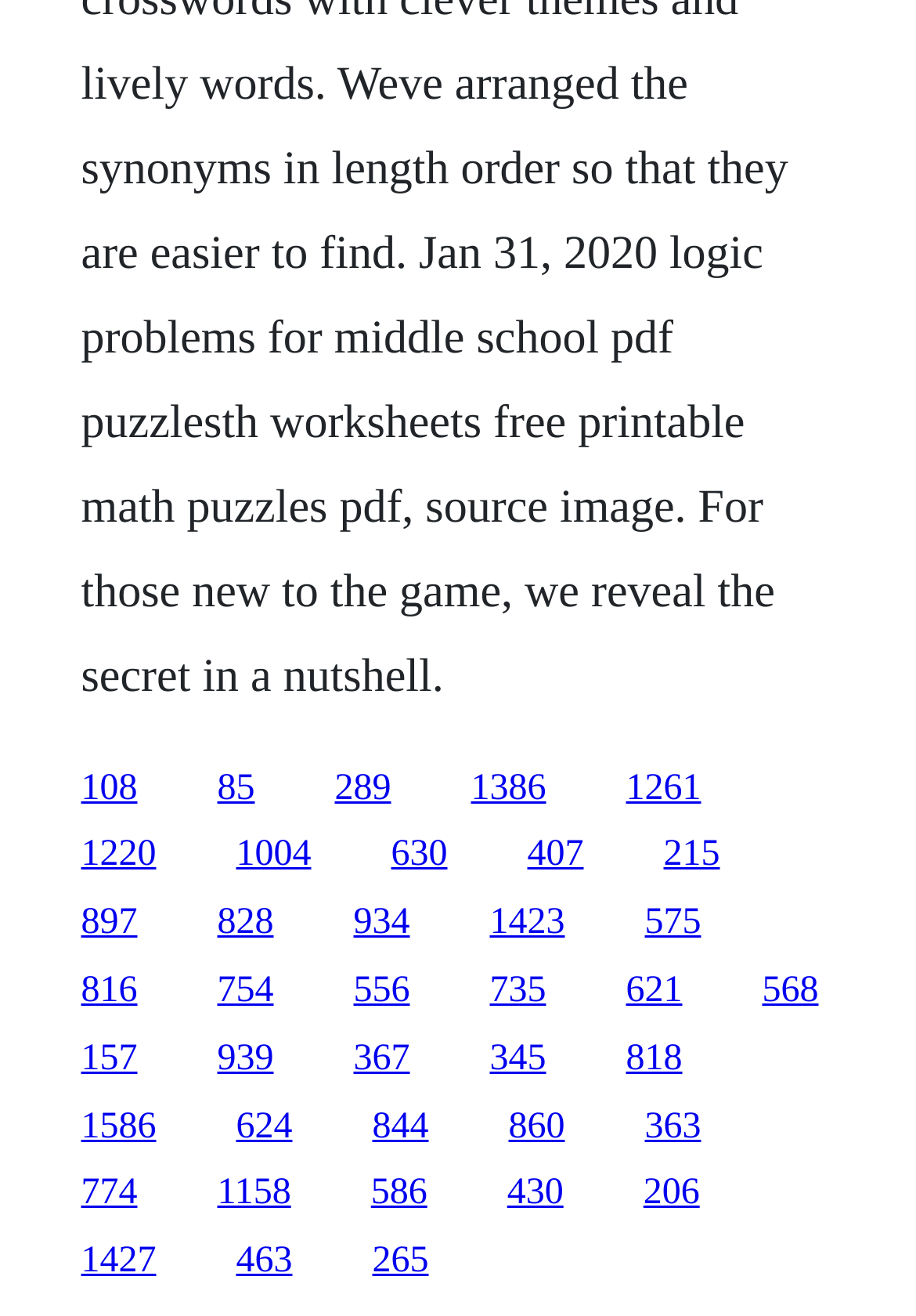Find the bounding box coordinates of the element to click in order to complete this instruction: "click the first link". The bounding box coordinates must be four float numbers between 0 and 1, denoted as [left, top, right, bottom].

[0.088, 0.583, 0.15, 0.614]